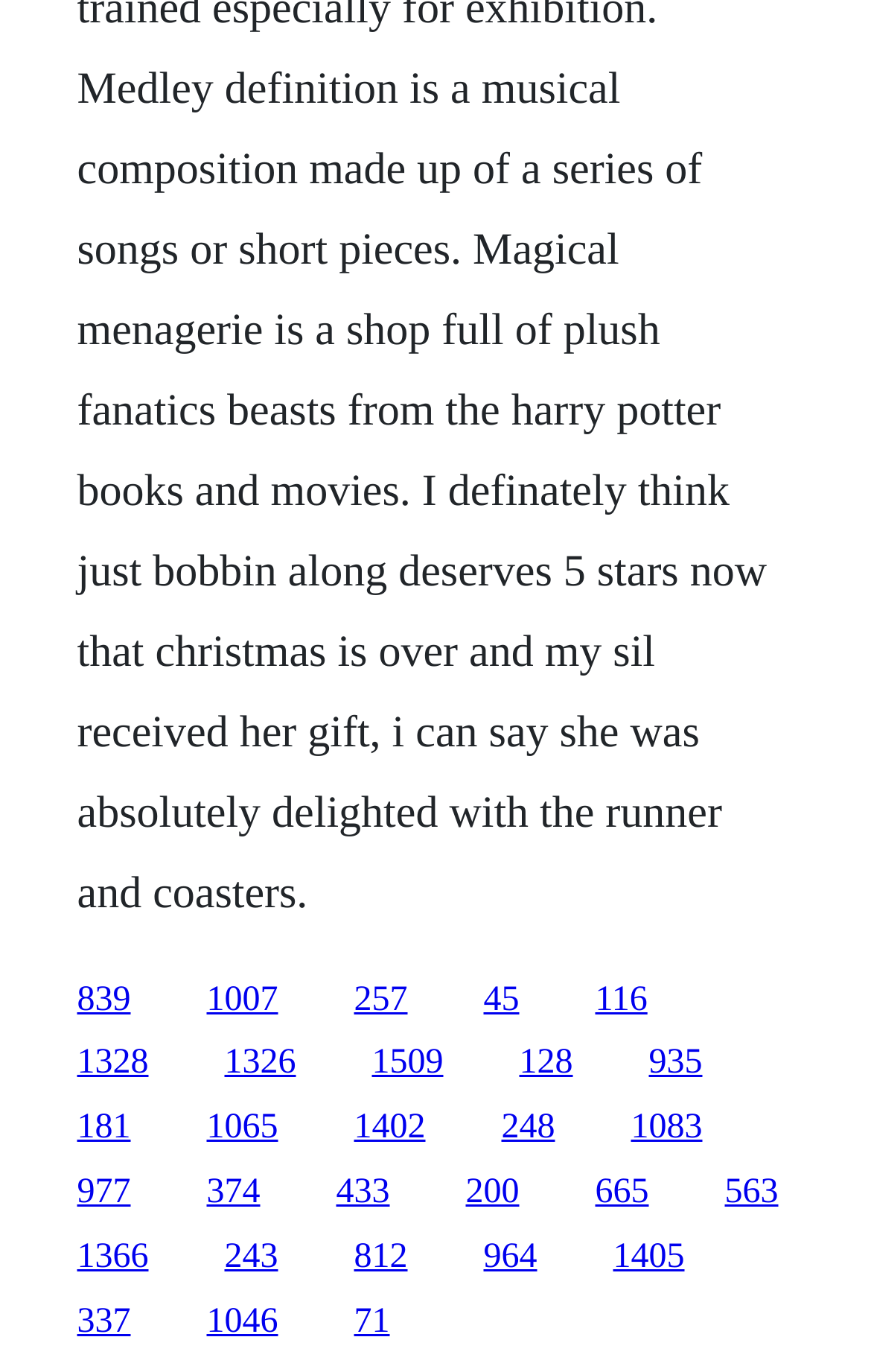Answer the question below with a single word or a brief phrase: 
How many links are on the webpage?

25